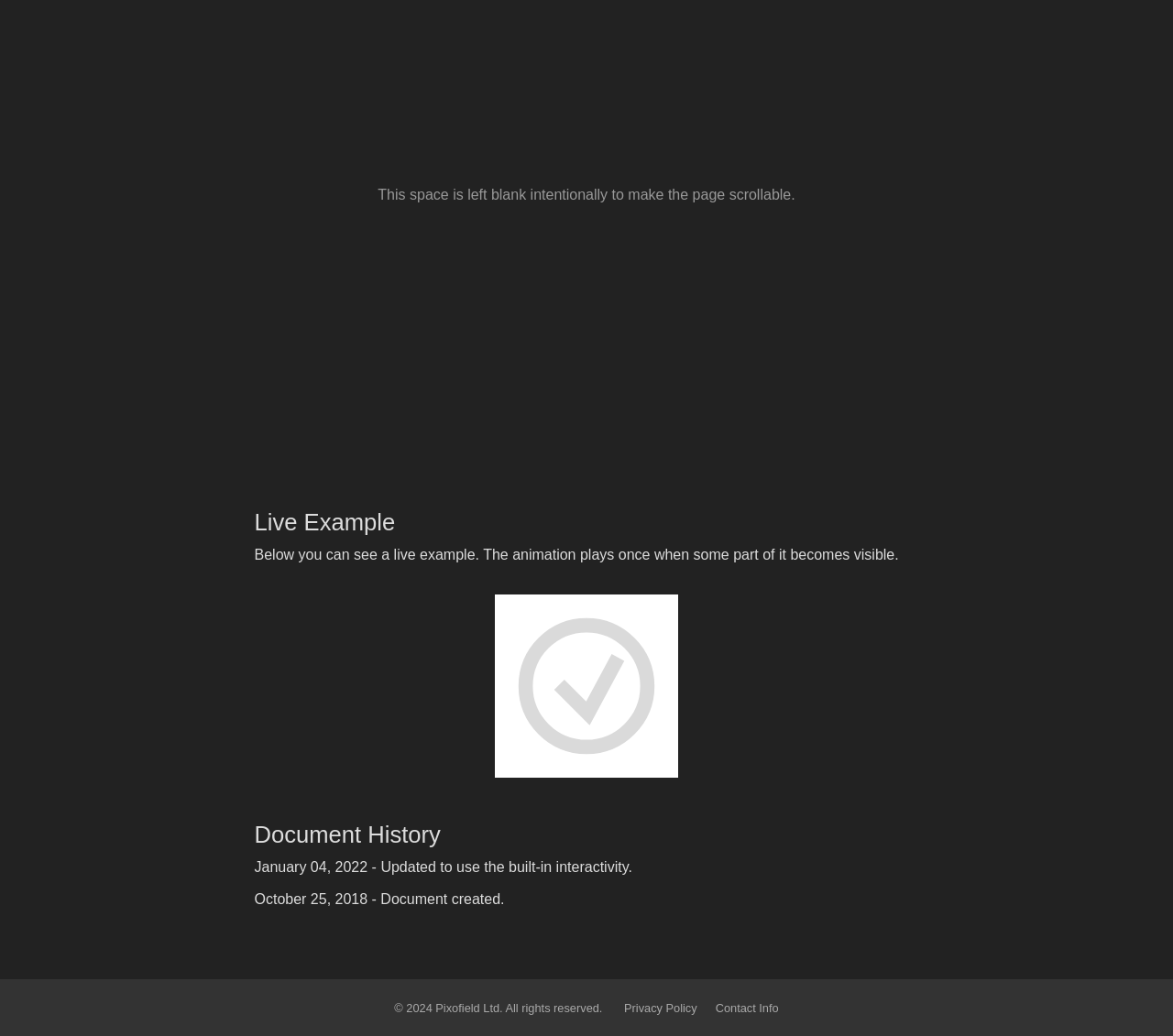Identify the bounding box for the described UI element: "Privacy Policy".

[0.532, 0.965, 0.594, 0.978]